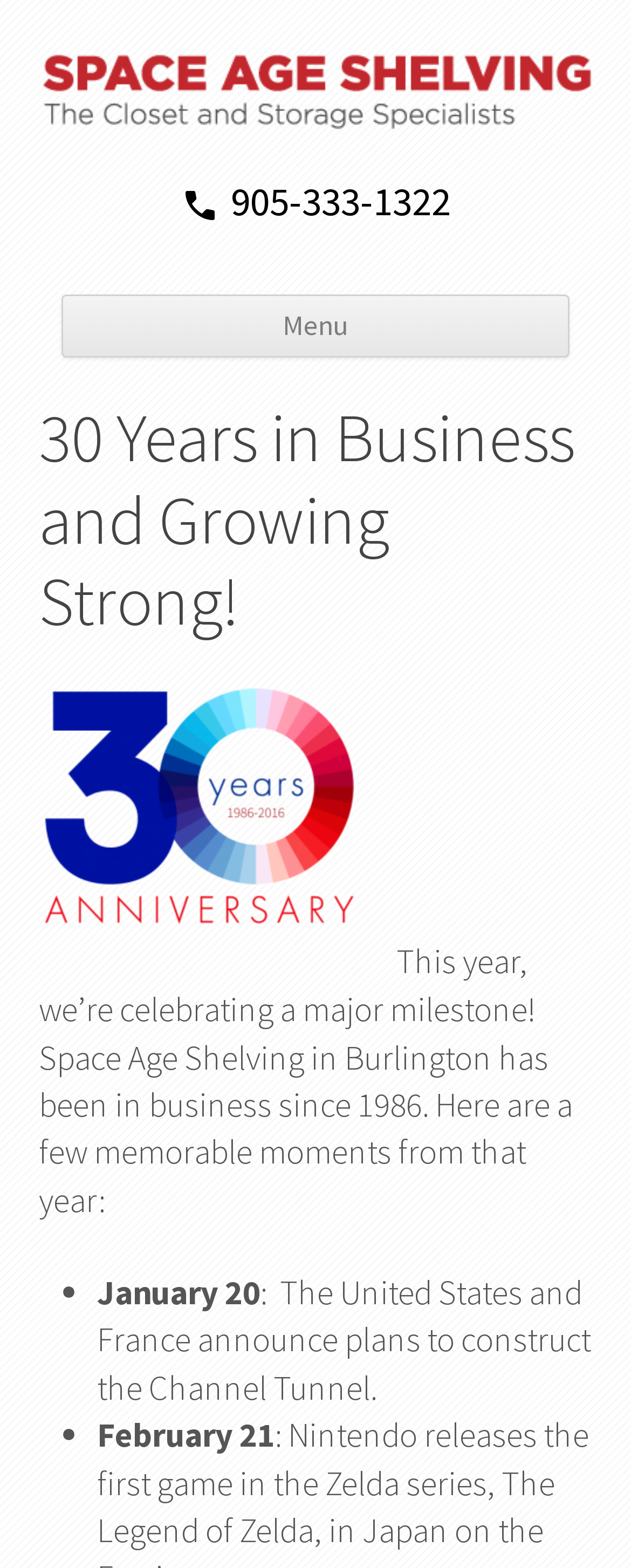Based on the element description Menu, identify the bounding box coordinates for the UI element. The coordinates should be in the format (top-left x, top-left y, bottom-right x, bottom-right y) and within the 0 to 1 range.

[0.097, 0.188, 0.903, 0.228]